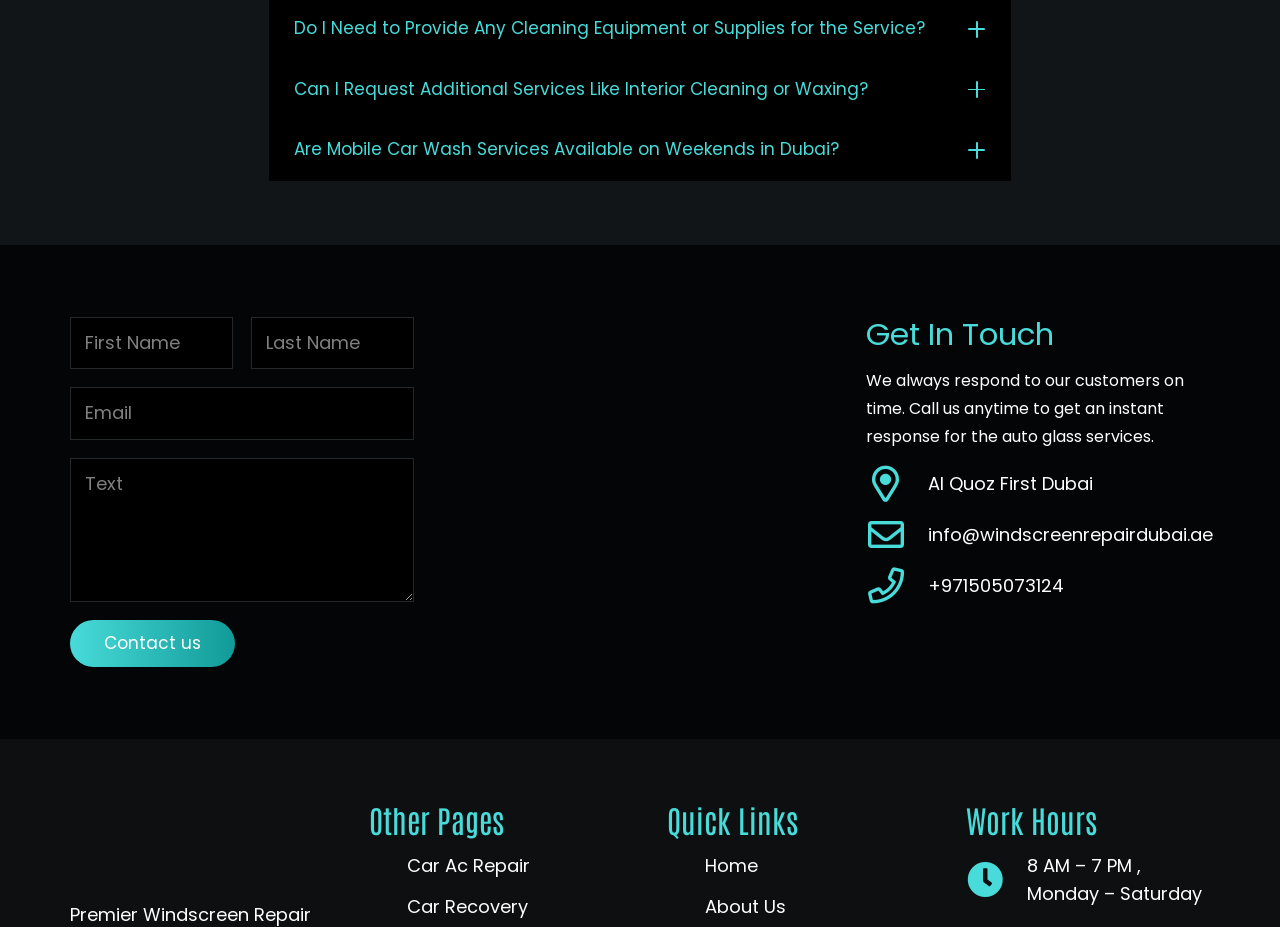Locate the bounding box coordinates of the element that needs to be clicked to carry out the instruction: "Click the 'Home' link". The coordinates should be given as four float numbers ranging from 0 to 1, i.e., [left, top, right, bottom].

[0.551, 0.92, 0.592, 0.947]